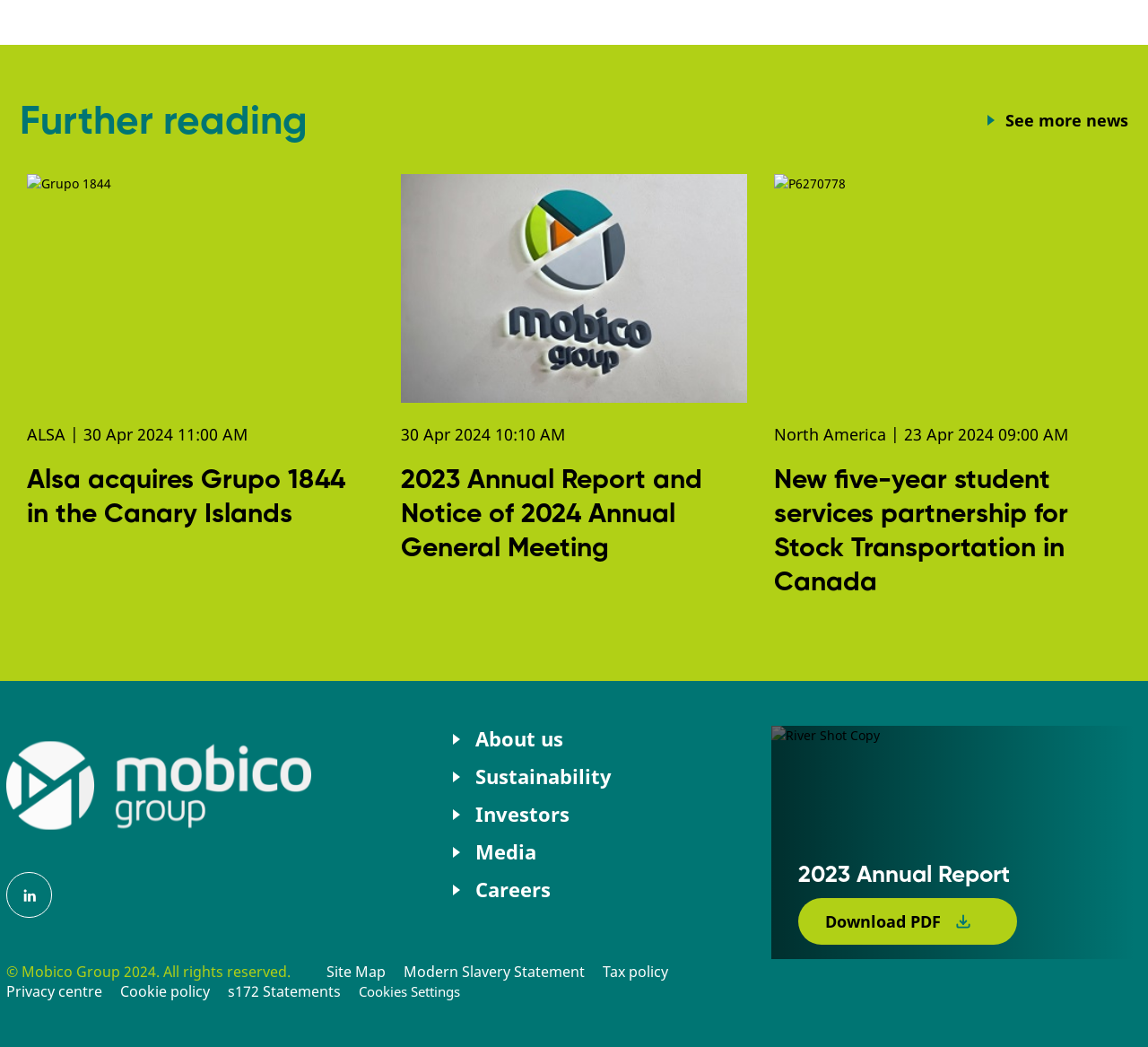Determine the bounding box coordinates of the clickable region to carry out the instruction: "Learn about new student services partnership in Canada".

[0.674, 0.443, 0.977, 0.573]